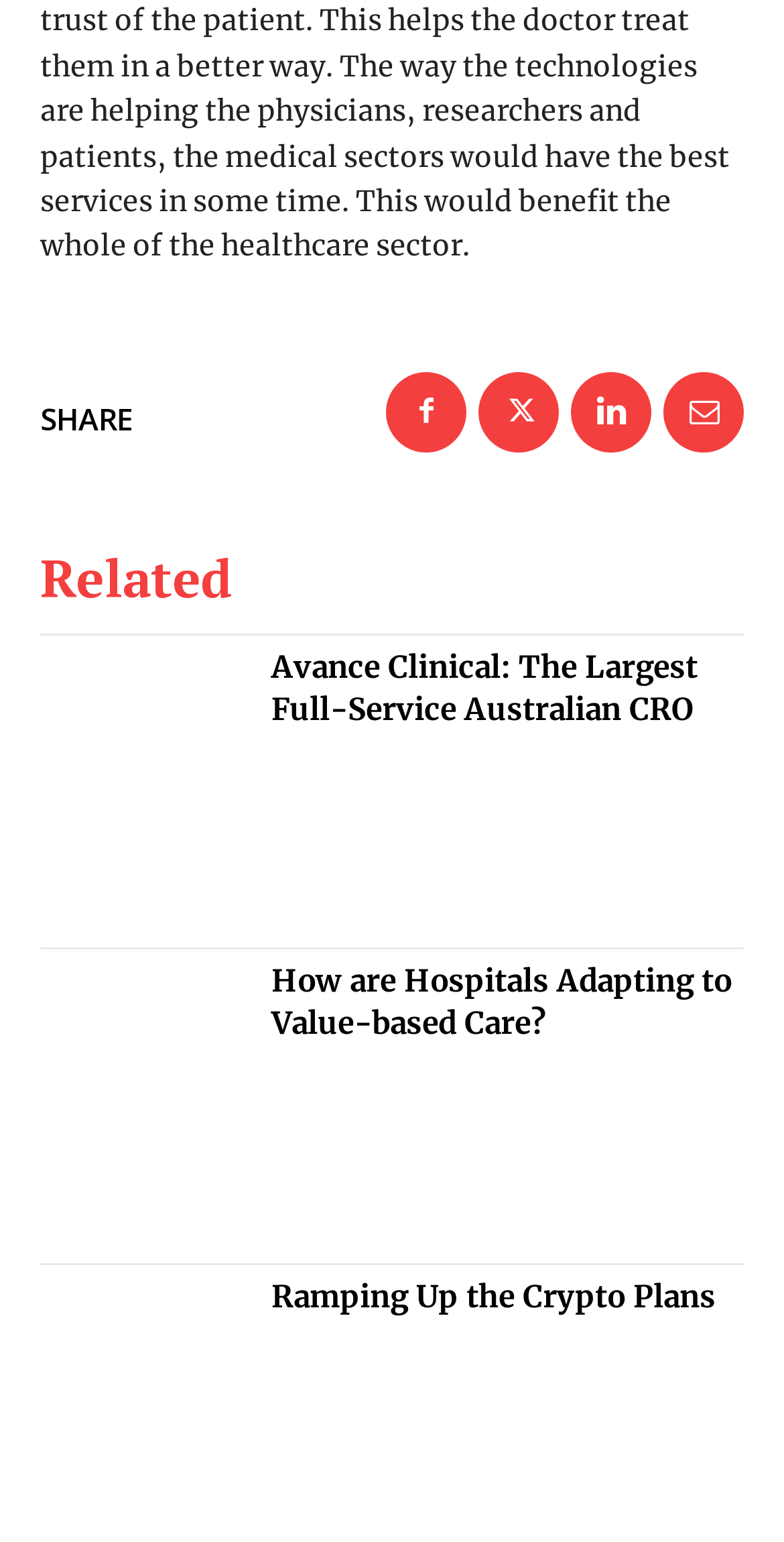What is the last related article about?
Kindly offer a detailed explanation using the data available in the image.

I looked at the last related article section on the webpage and found the title 'Ramping Up the Crypto Plans'. This article is about crypto plans.